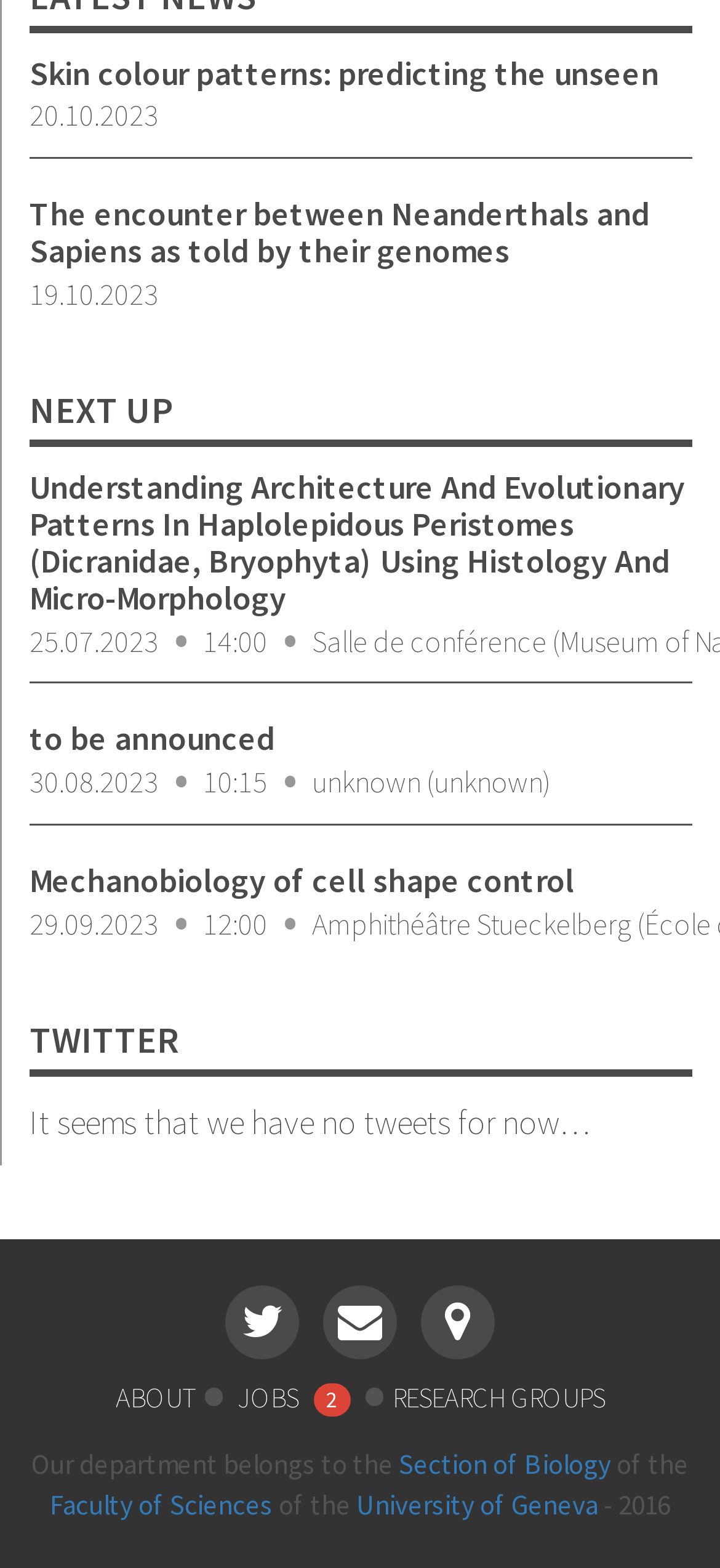Identify the bounding box coordinates of the region that needs to be clicked to carry out this instruction: "View the details of the event Understanding Architecture And Evolutionary Patterns In Haplolepidous Peristomes". Provide these coordinates as four float numbers ranging from 0 to 1, i.e., [left, top, right, bottom].

[0.041, 0.3, 0.962, 0.423]